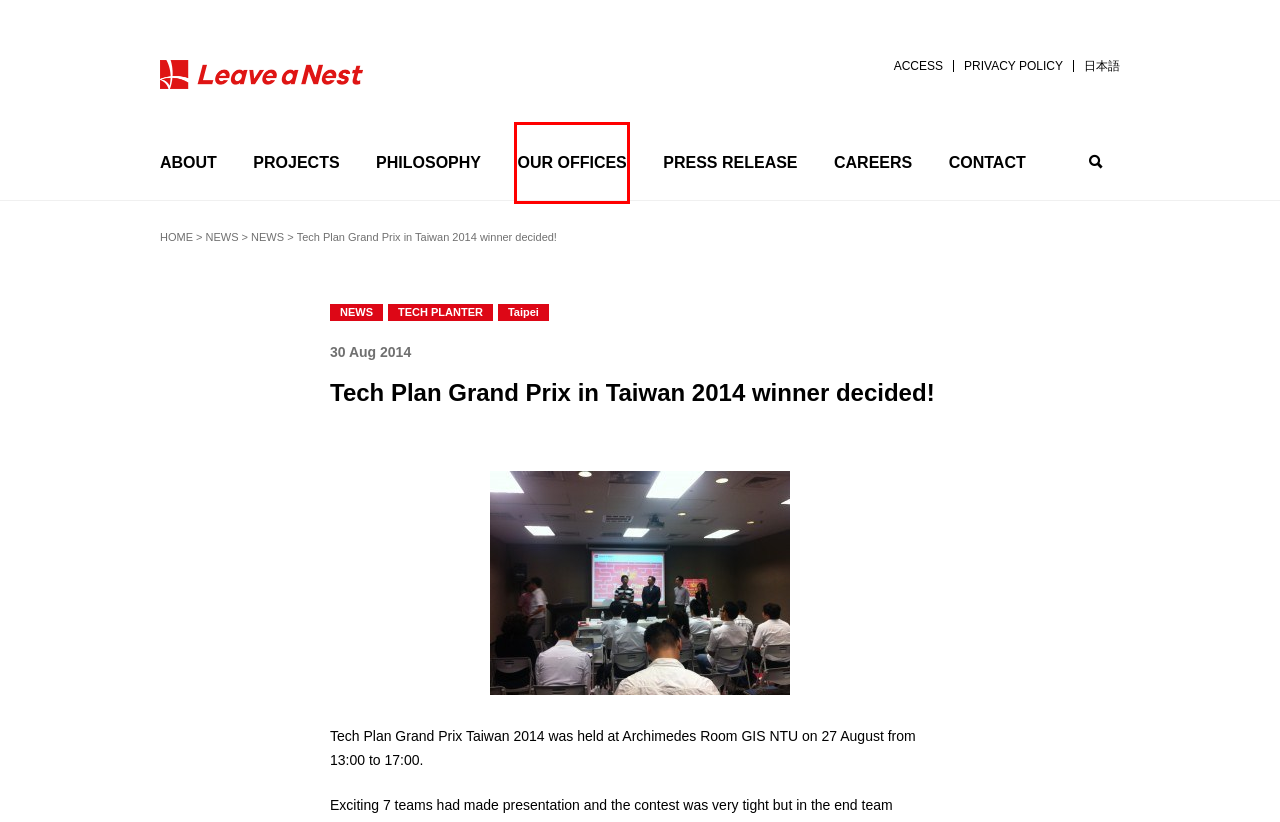You are provided with a screenshot of a webpage that includes a red rectangle bounding box. Please choose the most appropriate webpage description that matches the new webpage after clicking the element within the red bounding box. Here are the candidates:
A. OUR OFFICES | Leave a Nest
B. PHILOSOPHY | Leave a Nest
C. TECH PLANTER | Leave a Nest
D. CAREERS | Leave a Nest
E. Leave a Nest
F. ABOUT | Leave a Nest
G. PROJECTS | Leave a Nest
H. CONTACT | Leave a Nest

A